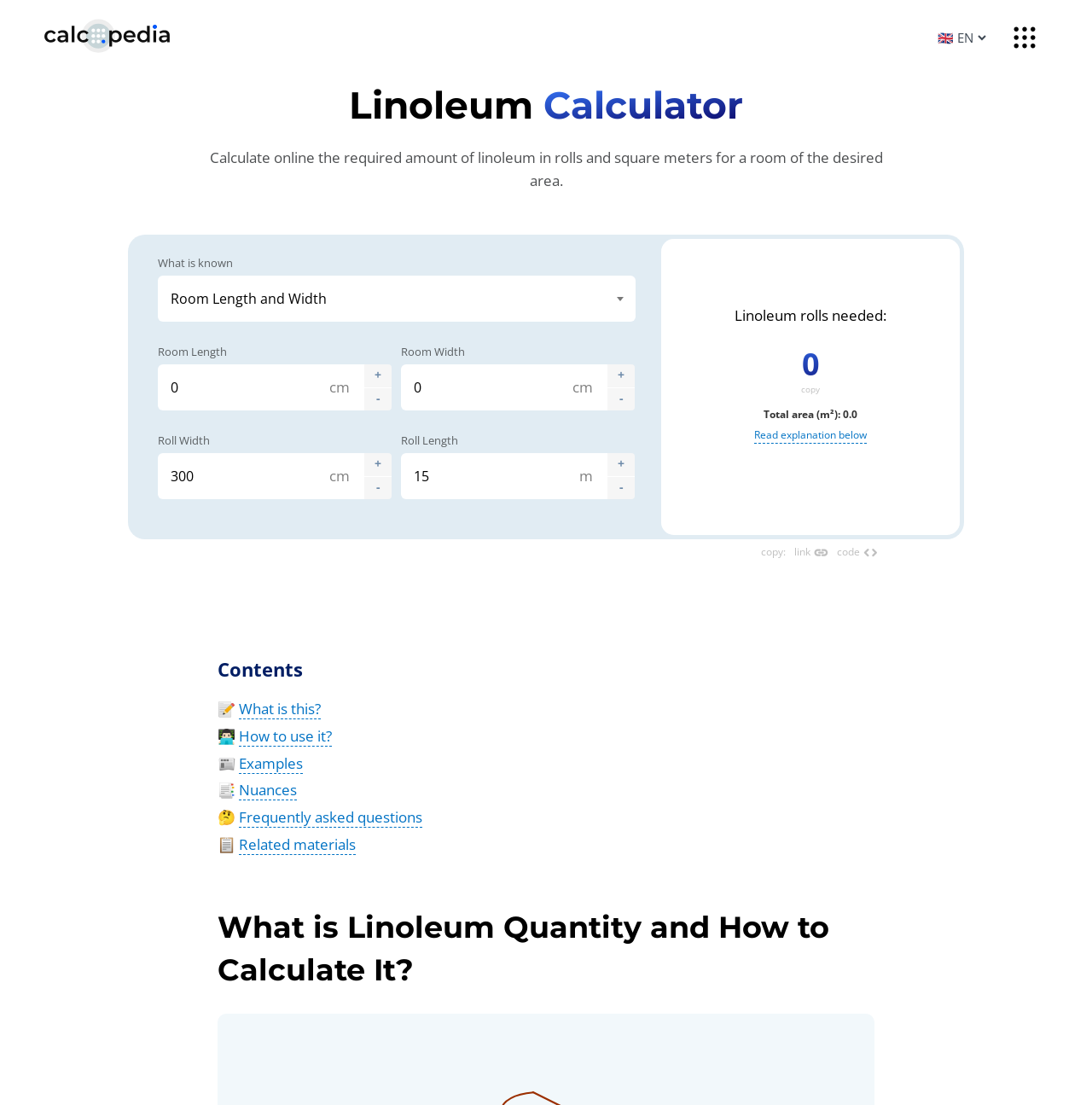Please determine the bounding box coordinates for the element with the description: "Nuances".

[0.219, 0.706, 0.272, 0.725]